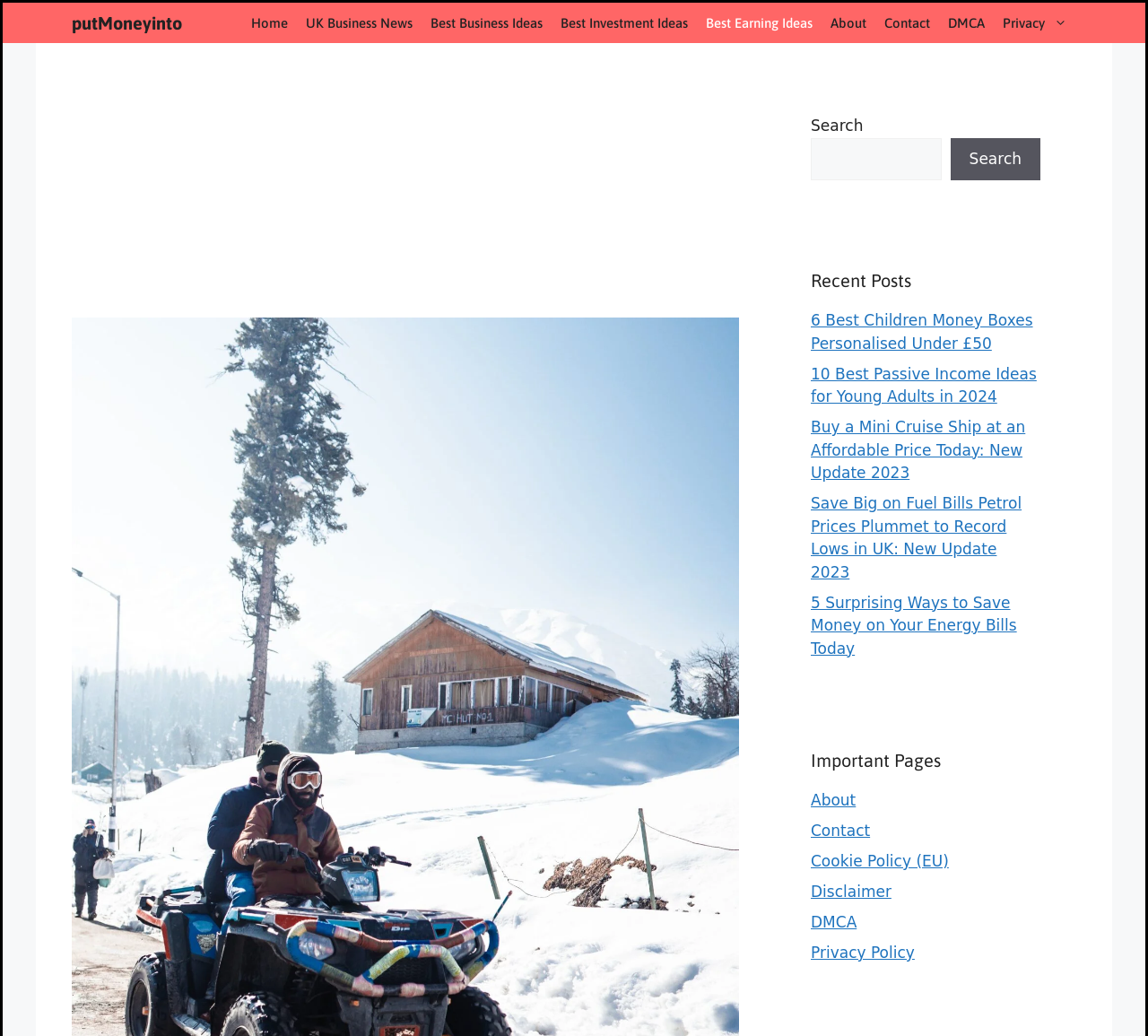Please look at the image and answer the question with a detailed explanation: What is the function of the search box?

The search box is located in the top-right corner of the webpage, and it allows users to search for specific content within the website. The search box is accompanied by a 'Search' button, indicating that users can input their search queries and retrieve relevant results.